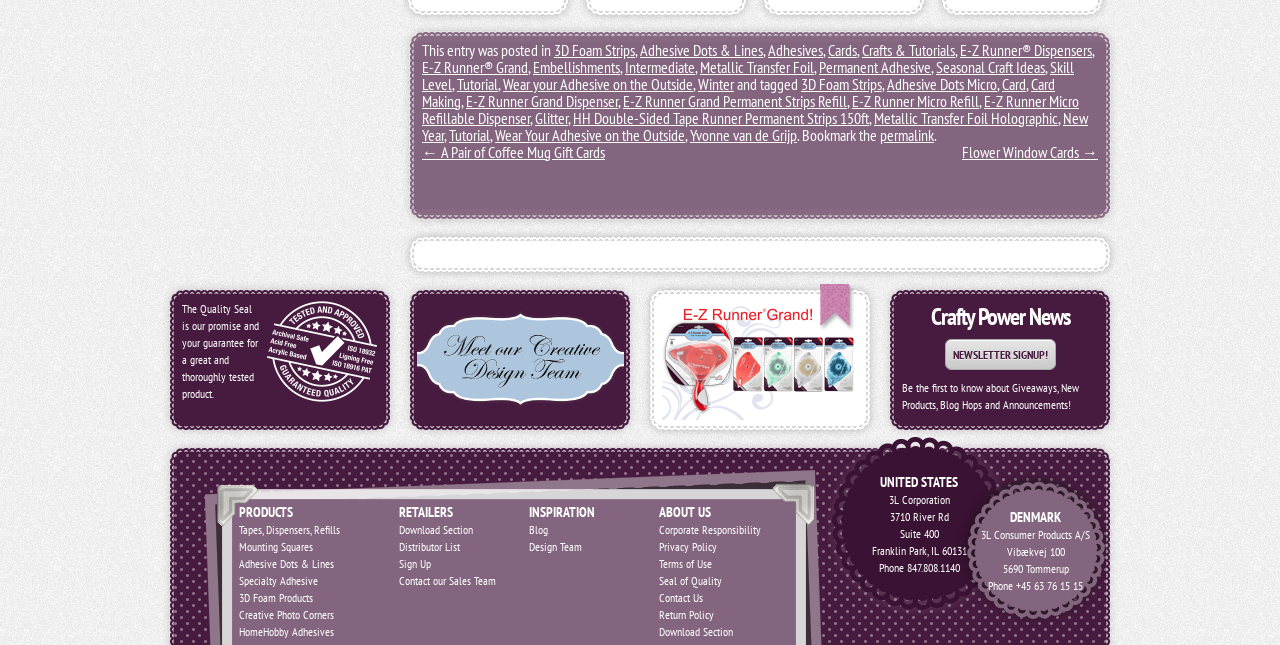What type of products are listed under 'Tapes, Dispensers, Refills'?
Look at the image and provide a detailed response to the question.

The link 'Tapes, Dispensers, Refills' is listed under the 'PRODUCTS' category, which suggests that it is a type of product. The name of the link implies that it is related to adhesives, which is a type of product.